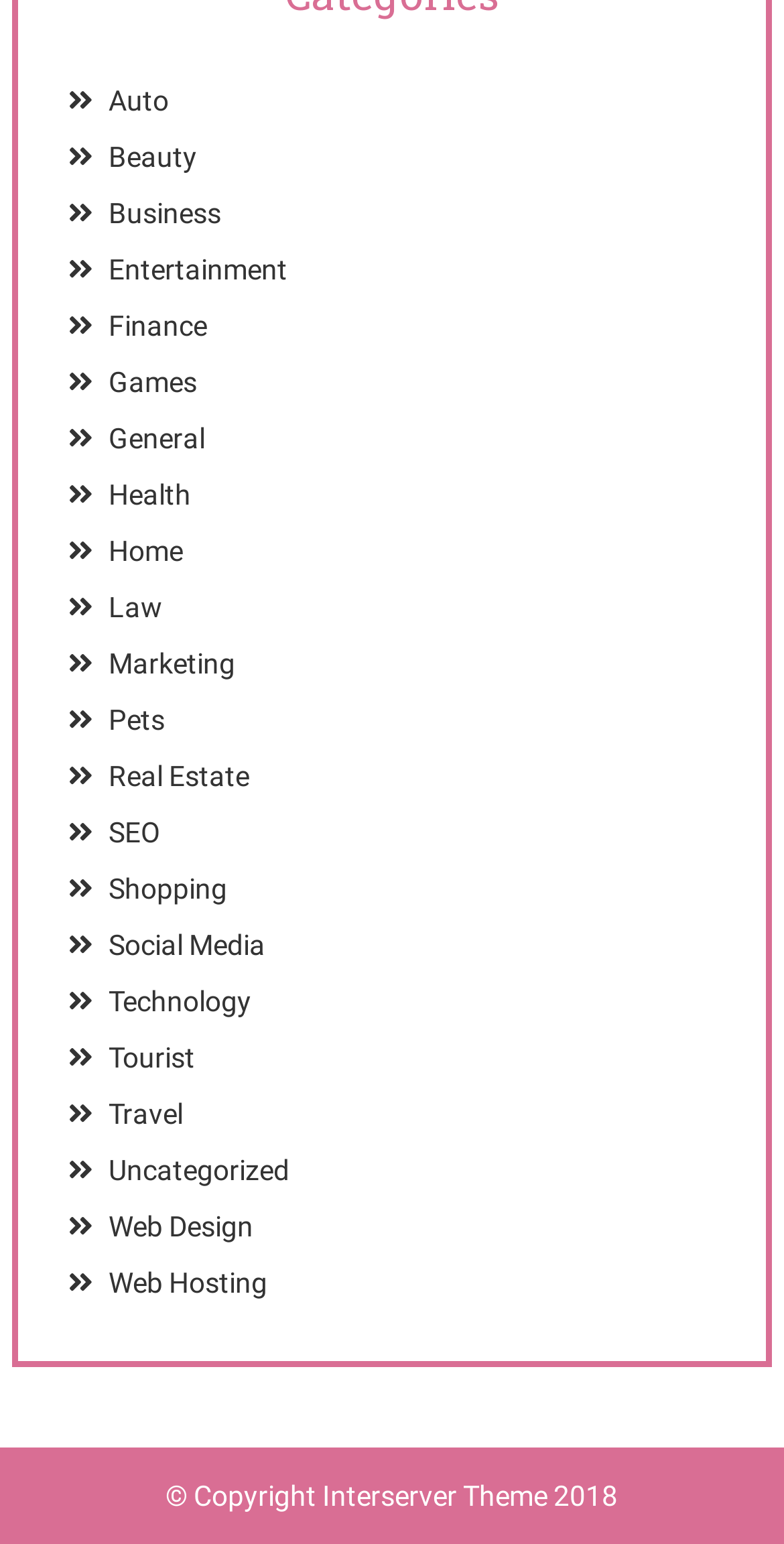What is the position of the 'Entertainment' category on the webpage?
Using the visual information, reply with a single word or short phrase.

Fourth from the top